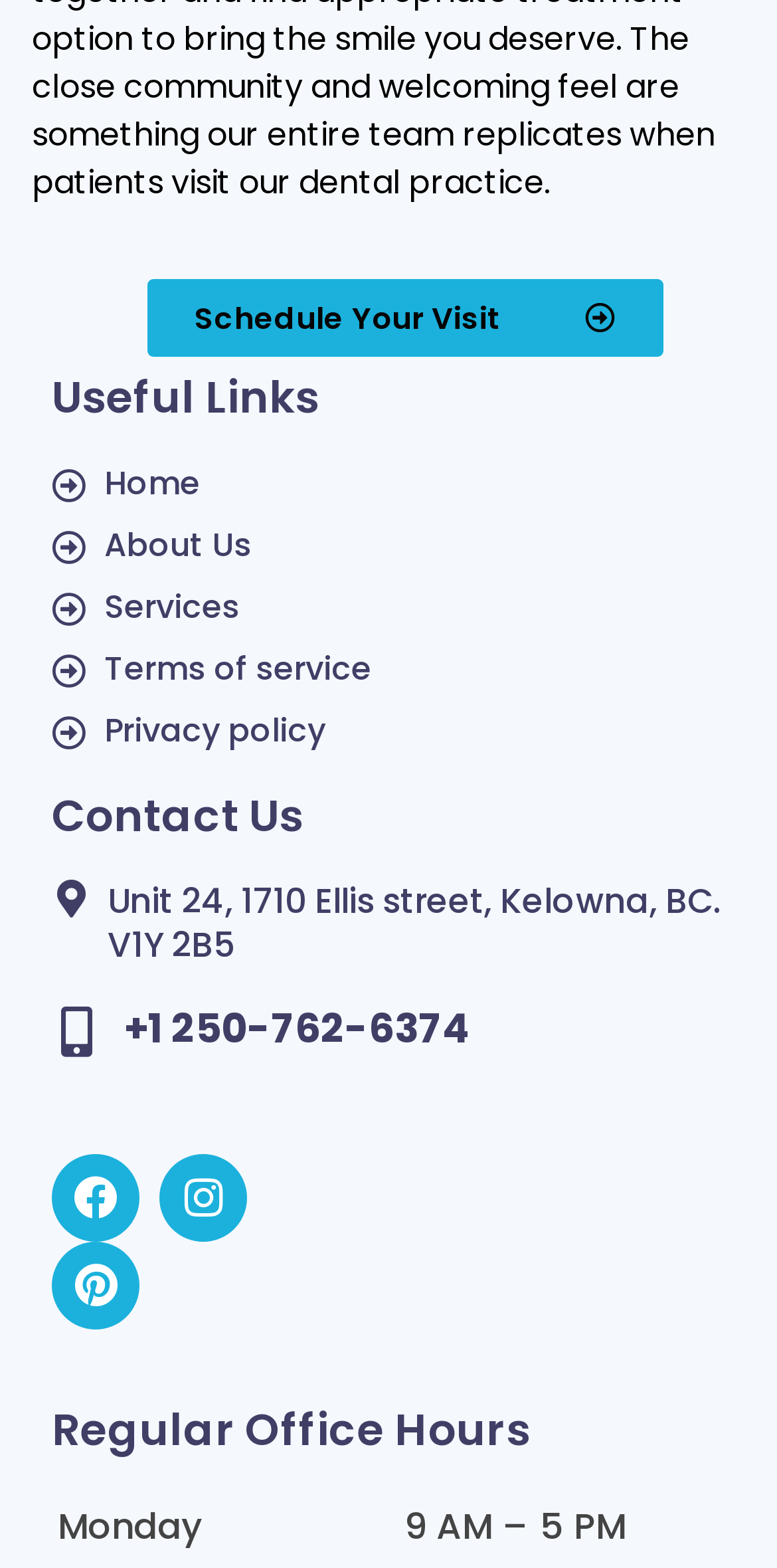Please determine the bounding box coordinates of the element to click in order to execute the following instruction: "Contact us". The coordinates should be four float numbers between 0 and 1, specified as [left, top, right, bottom].

[0.067, 0.501, 0.39, 0.541]